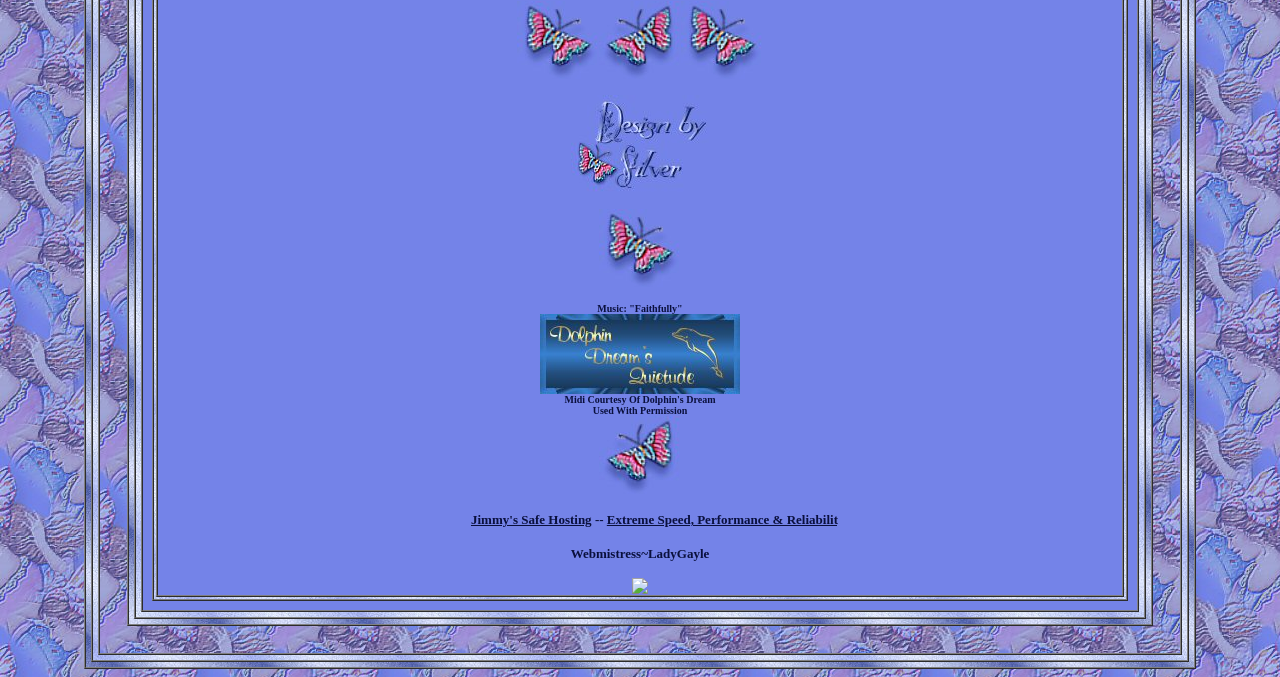Determine the bounding box coordinates for the HTML element described here: "Jimmy's Safe Hosting".

[0.483, 0.756, 0.577, 0.778]